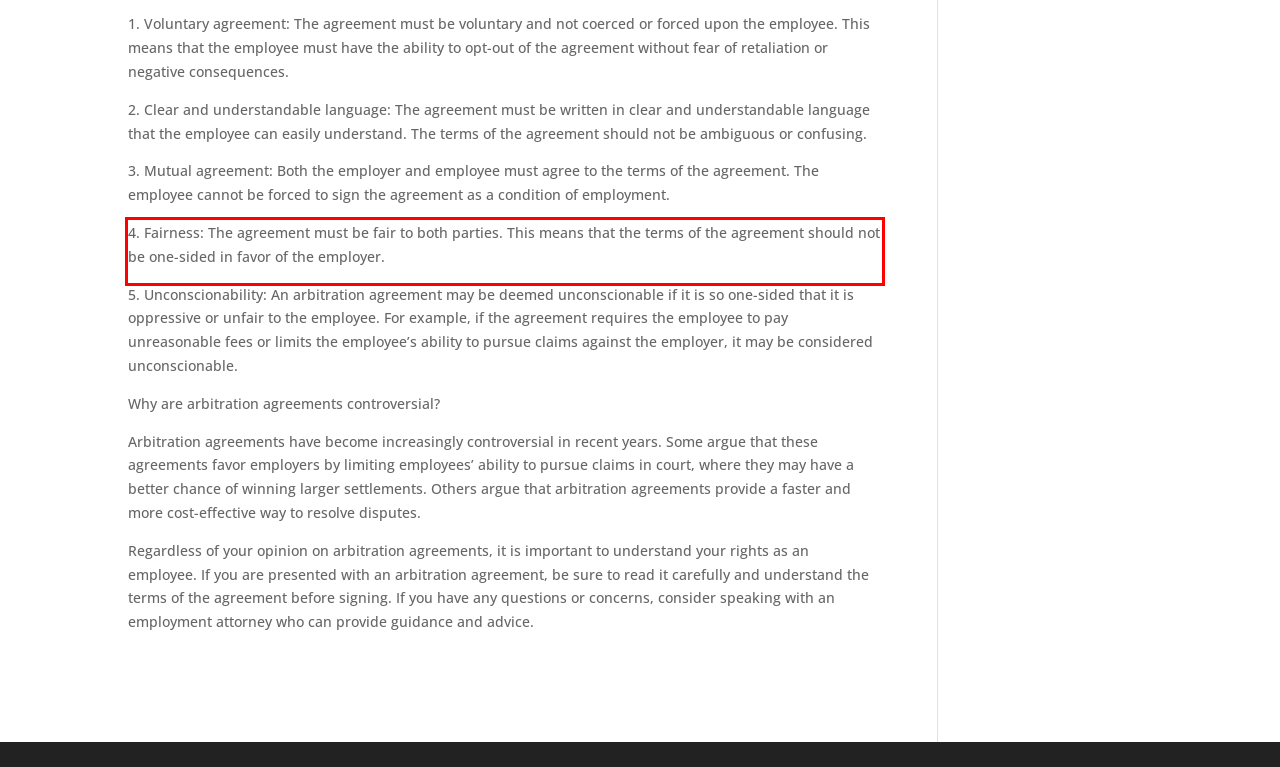Please look at the webpage screenshot and extract the text enclosed by the red bounding box.

4. Fairness: The agreement must be fair to both parties. This means that the terms of the agreement should not be one-sided in favor of the employer.